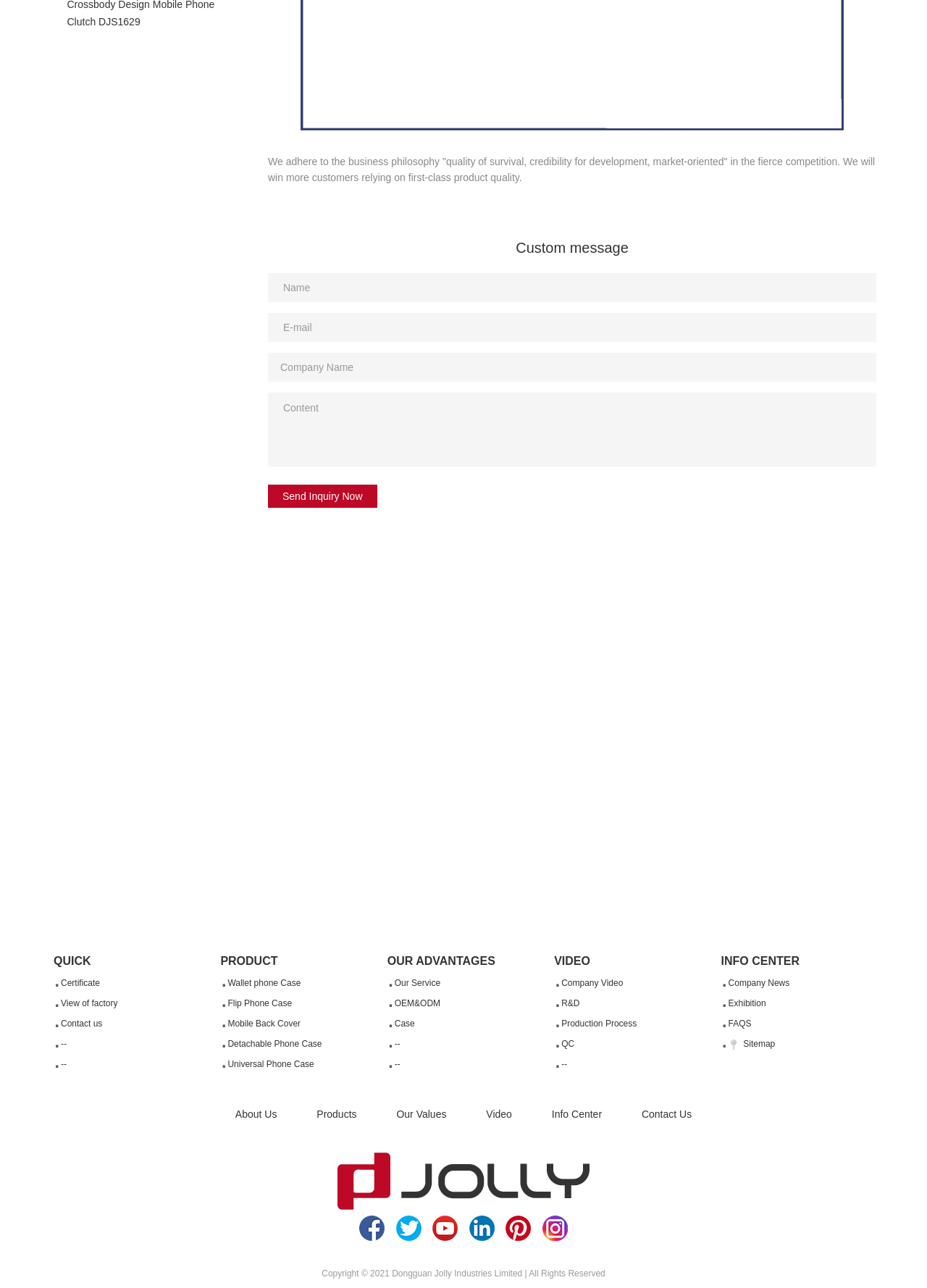Please locate the bounding box coordinates of the element's region that needs to be clicked to follow the instruction: "Enter your name". The bounding box coordinates should be provided as four float numbers between 0 and 1, i.e., [left, top, right, bottom].

[0.289, 0.212, 0.945, 0.234]